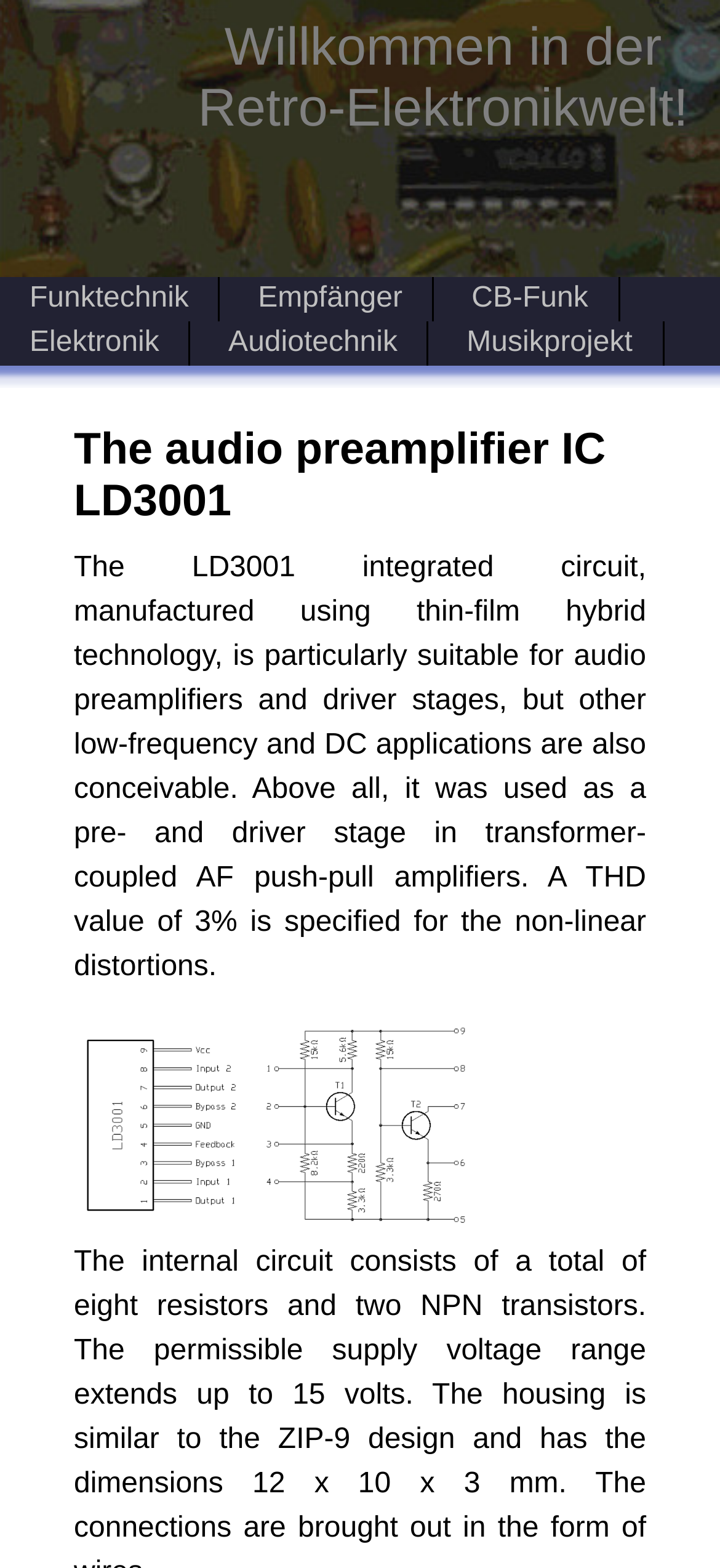Please provide a comprehensive response to the question below by analyzing the image: 
What is the specified THD value for LD3001?

According to the webpage content, it is mentioned that a THD value of 3% is specified for the non-linear distortions of the LD3001 integrated circuit.